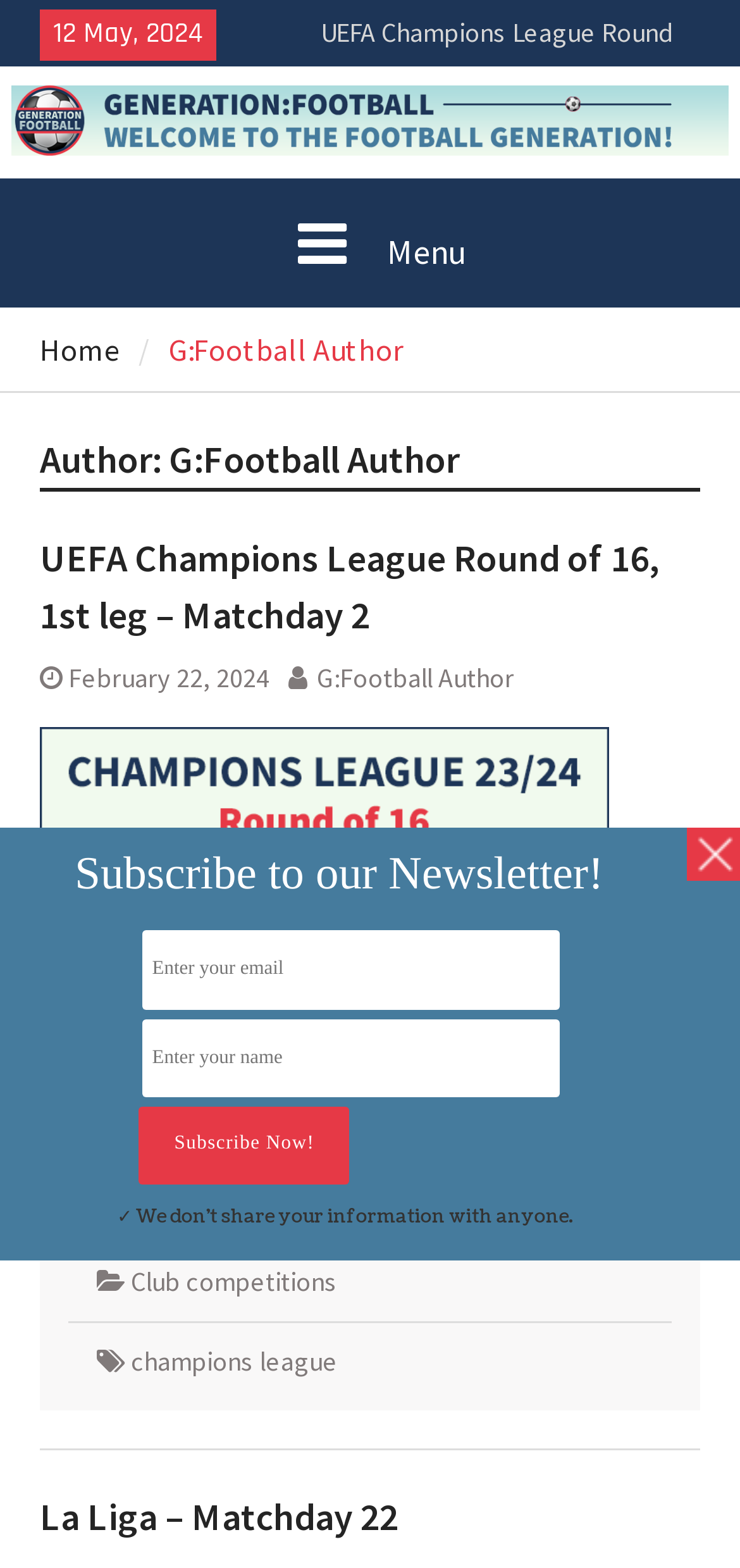Please specify the coordinates of the bounding box for the element that should be clicked to carry out this instruction: "Enter your email". The coordinates must be four float numbers between 0 and 1, formatted as [left, top, right, bottom].

[0.192, 0.594, 0.756, 0.644]